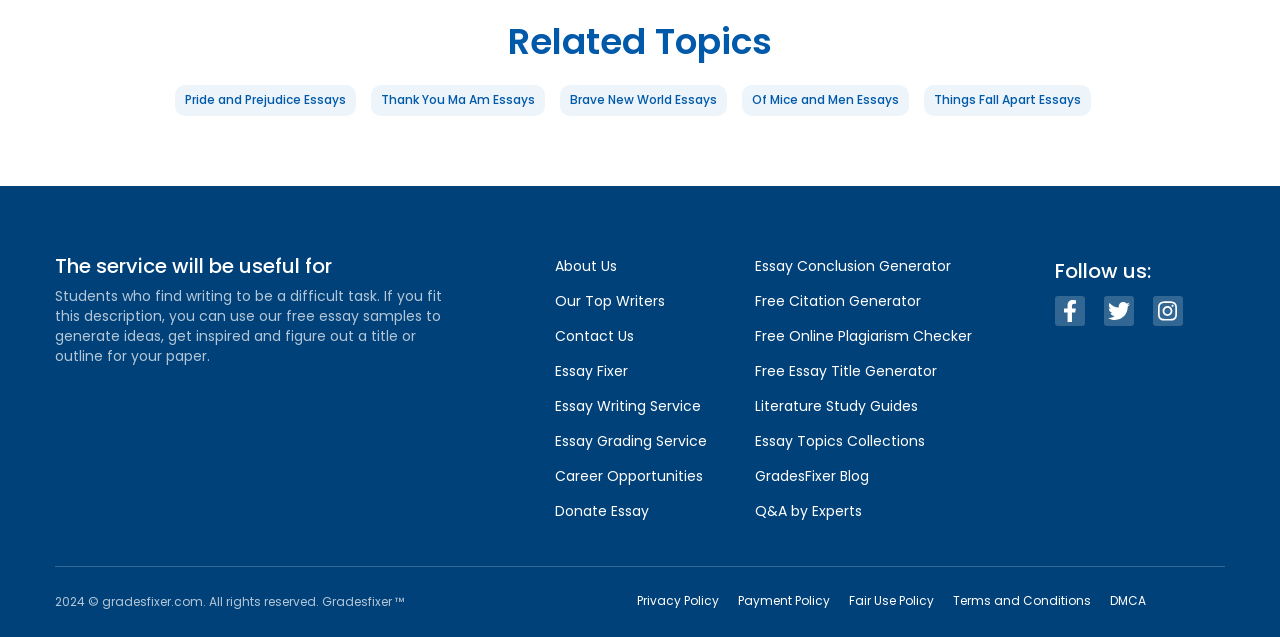Using the provided description: "Donate Essay", find the bounding box coordinates of the corresponding UI element. The output should be four float numbers between 0 and 1, in the format [left, top, right, bottom].

[0.434, 0.786, 0.507, 0.817]